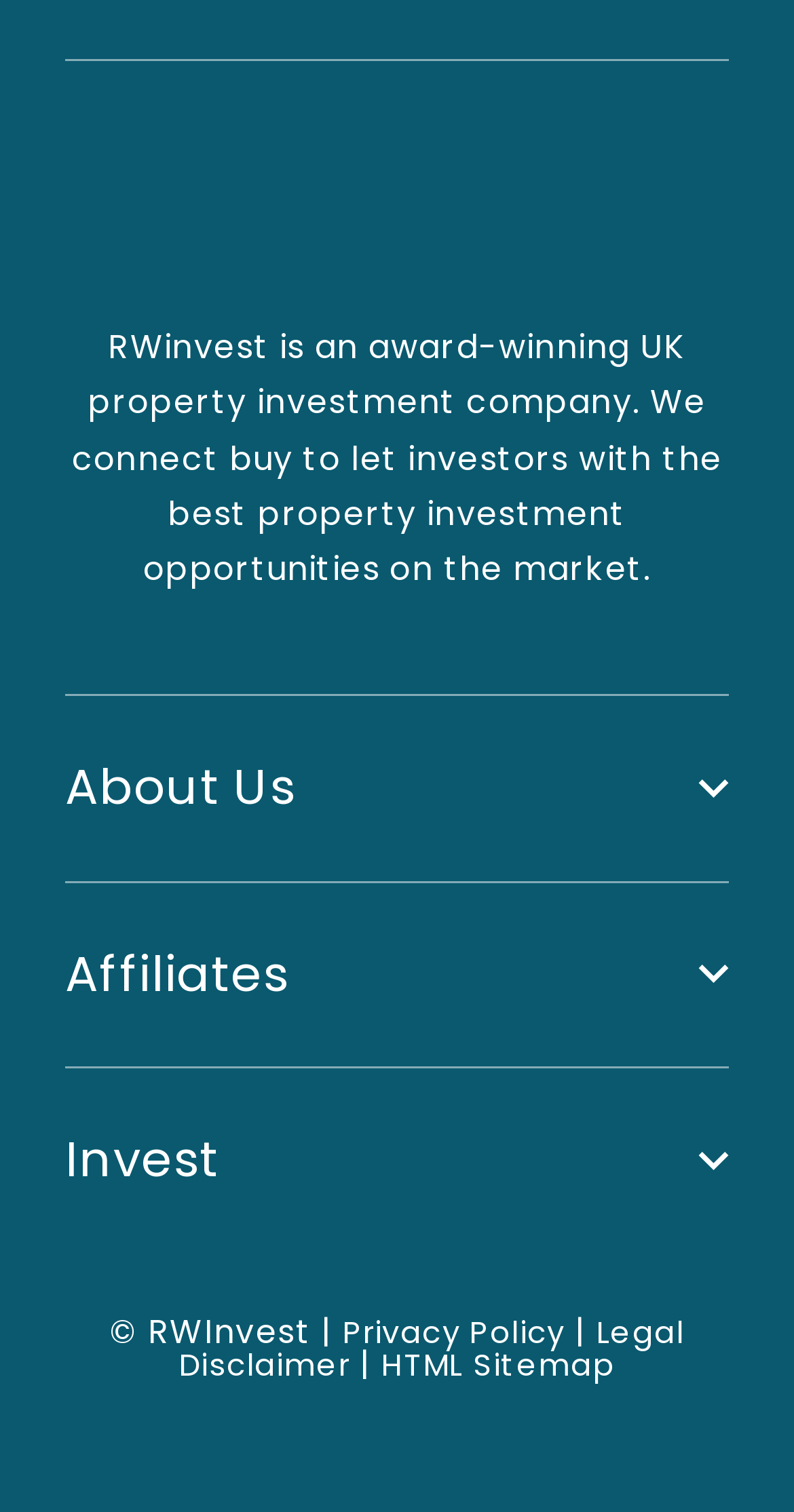Respond with a single word or short phrase to the following question: 
What is the name of the company?

RWInvest